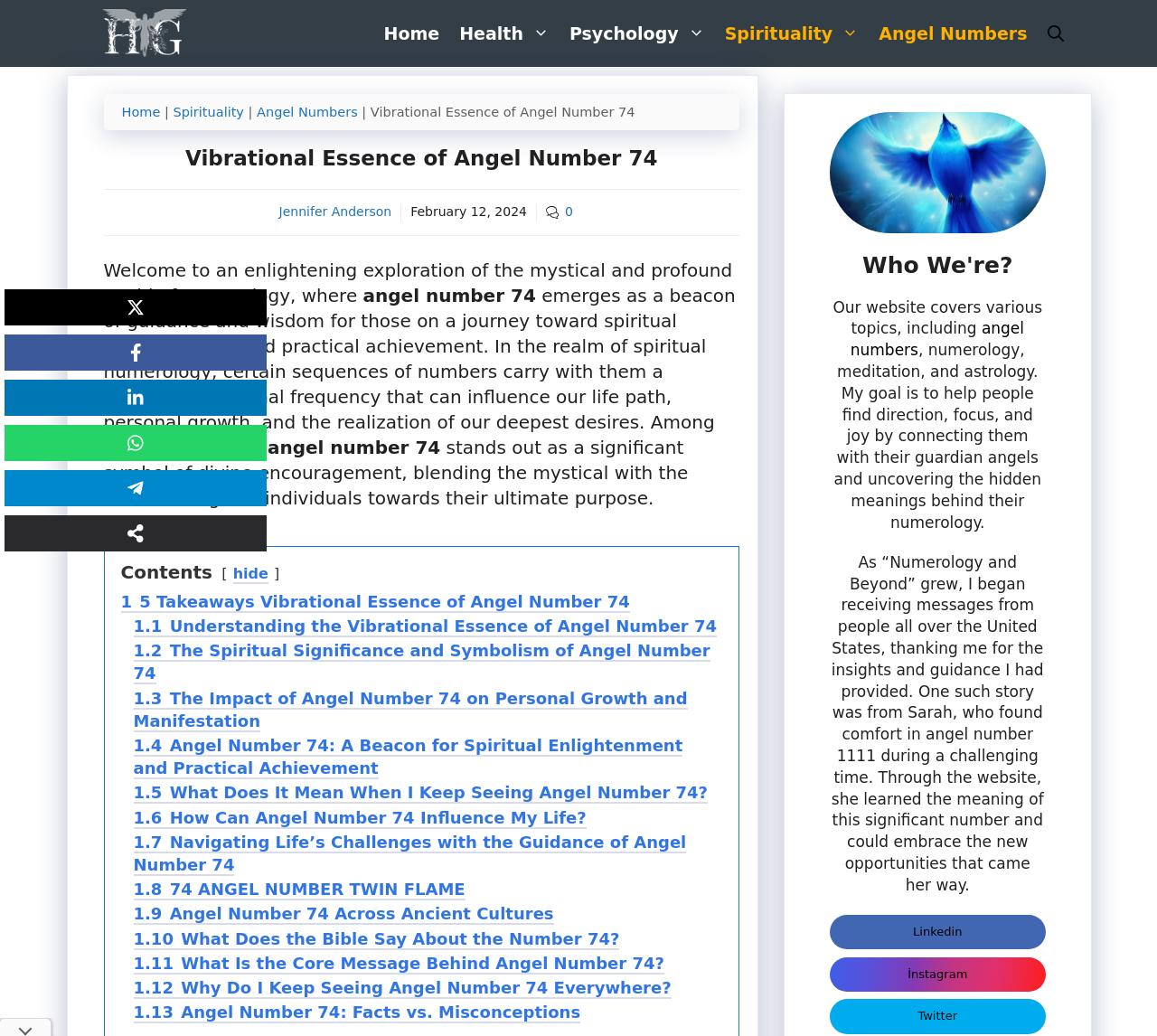Please identify the coordinates of the bounding box that should be clicked to fulfill this instruction: "Open the search bar".

[0.896, 0.0, 0.928, 0.065]